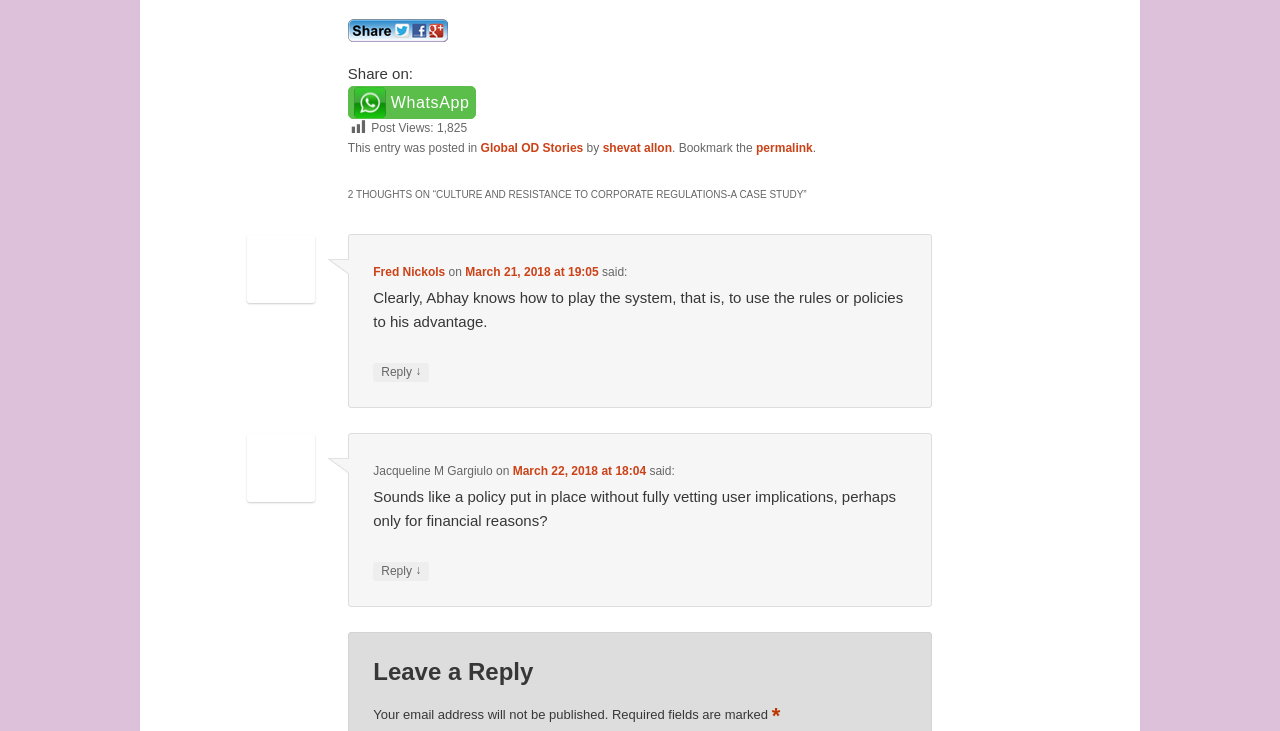Pinpoint the bounding box coordinates of the element that must be clicked to accomplish the following instruction: "Click on the 'paying sites' link". The coordinates should be in the format of four float numbers between 0 and 1, i.e., [left, top, right, bottom].

None